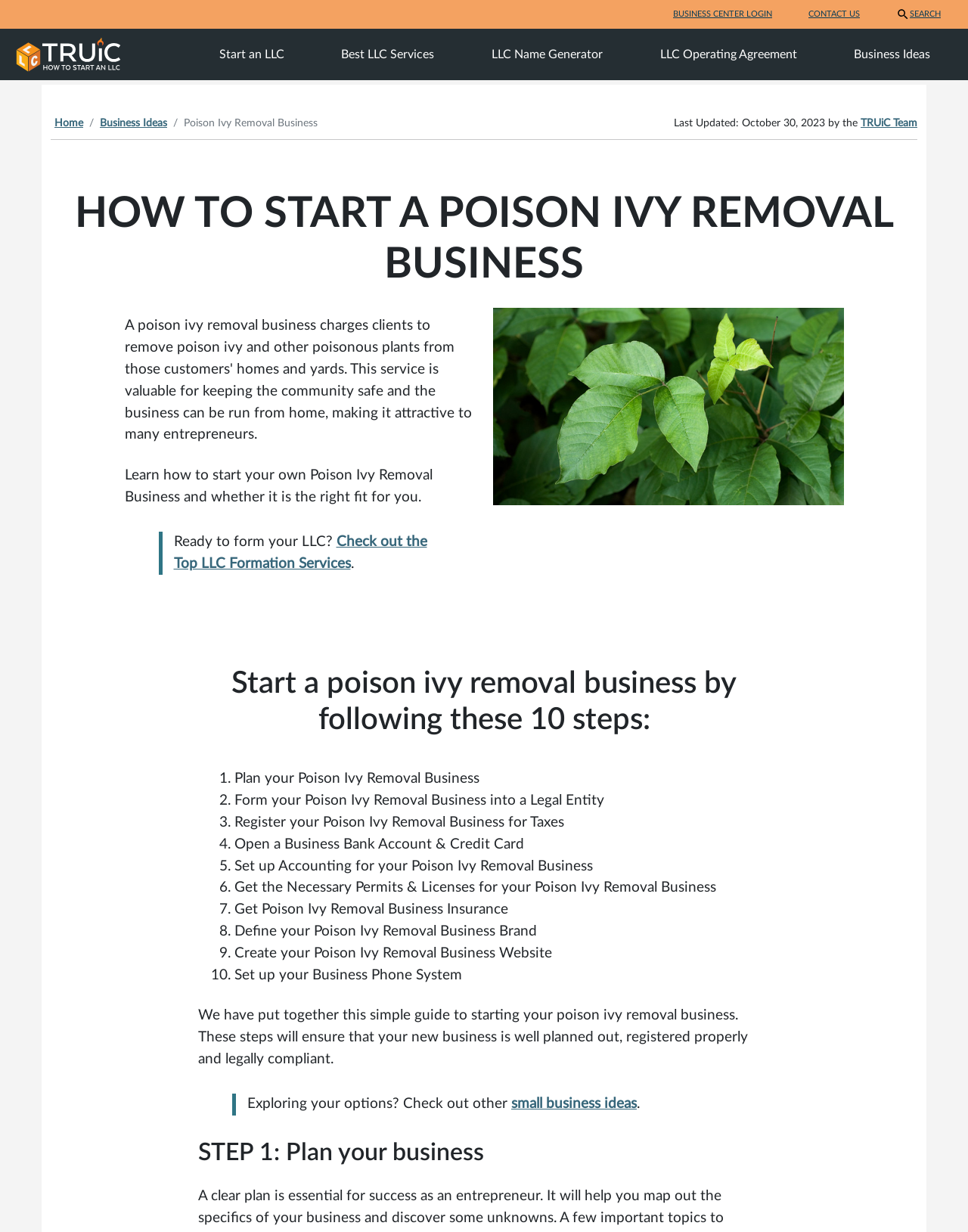Locate the bounding box coordinates of the element that should be clicked to fulfill the instruction: "Search for something".

[0.92, 0.001, 0.978, 0.022]